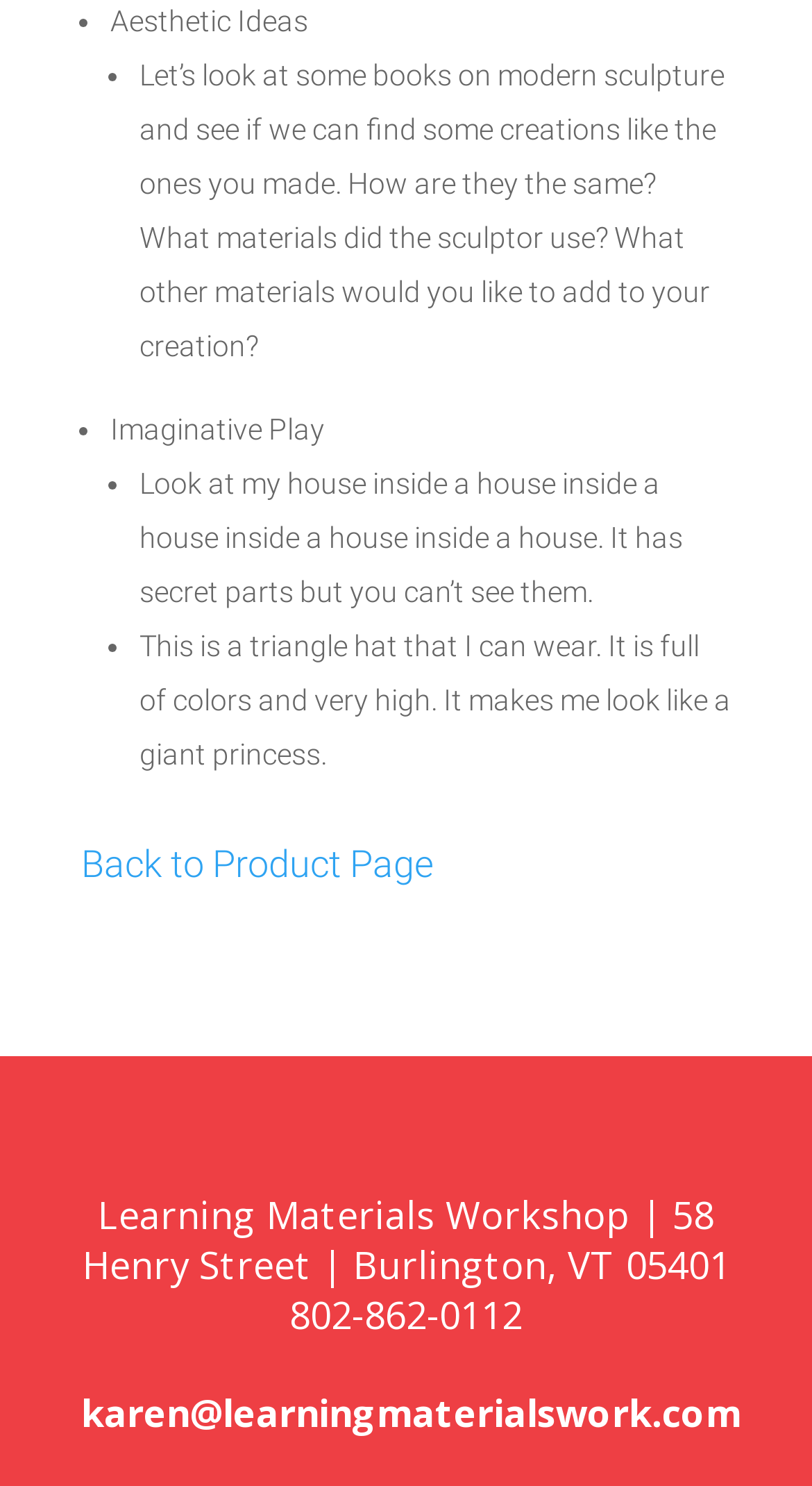Identify the bounding box of the UI element that matches this description: "karen@learningmaterialswork.com".

[0.1, 0.934, 0.913, 0.968]